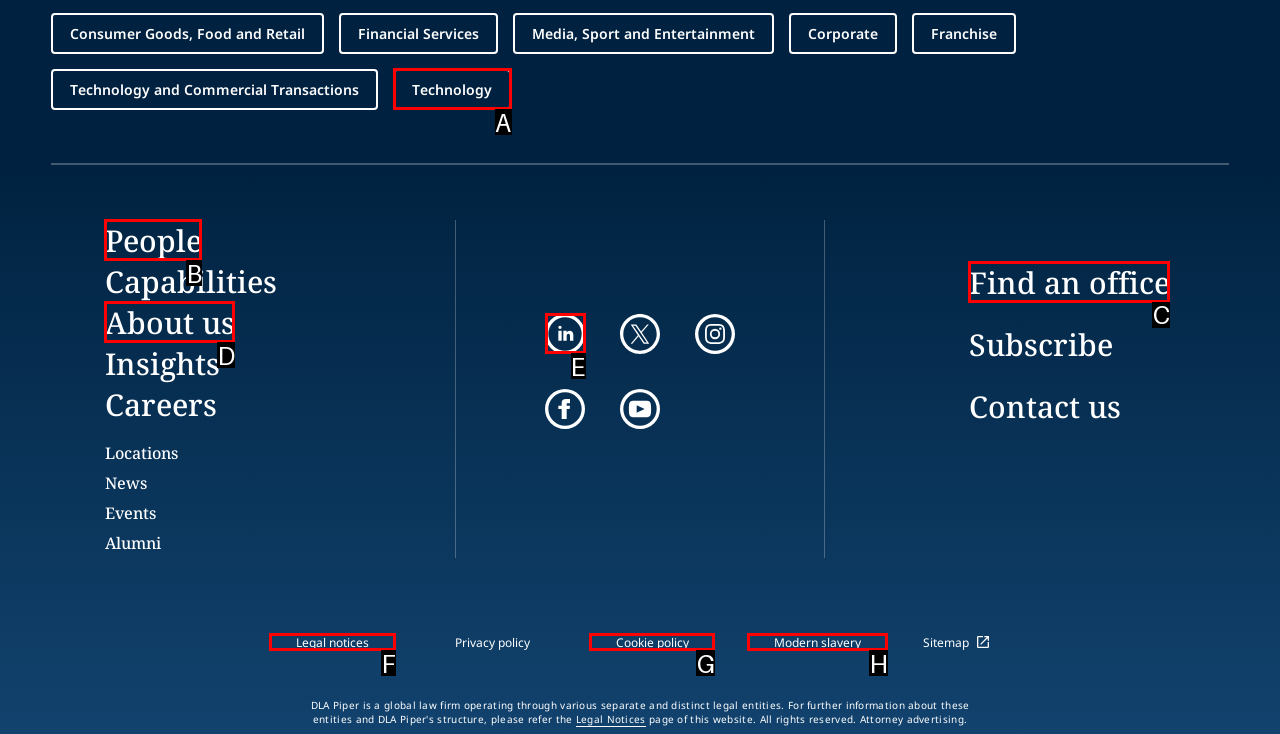Tell me which option I should click to complete the following task: Find an office location
Answer with the option's letter from the given choices directly.

C